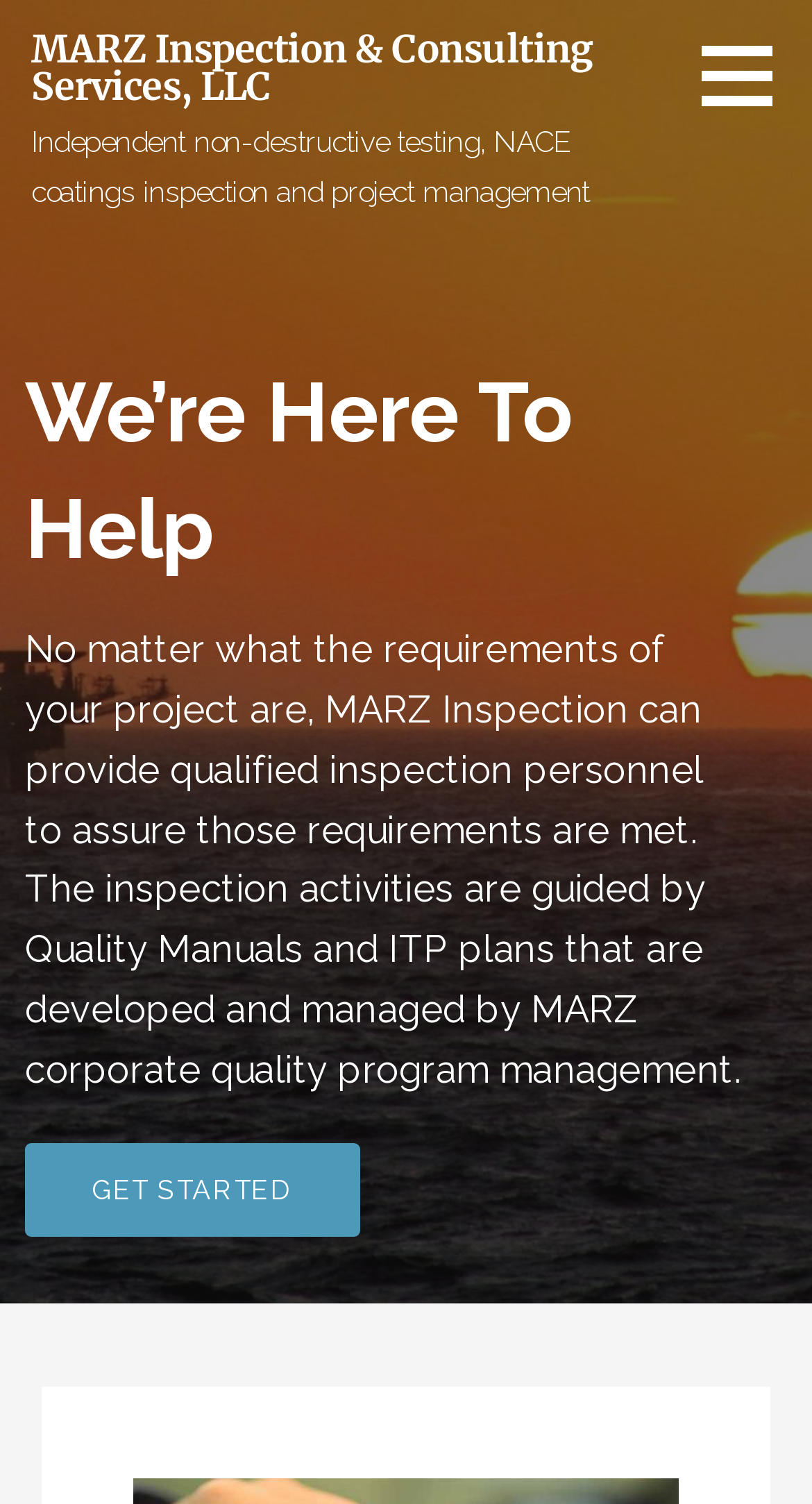Reply to the question with a single word or phrase:
What is the tone of the webpage?

Helpful